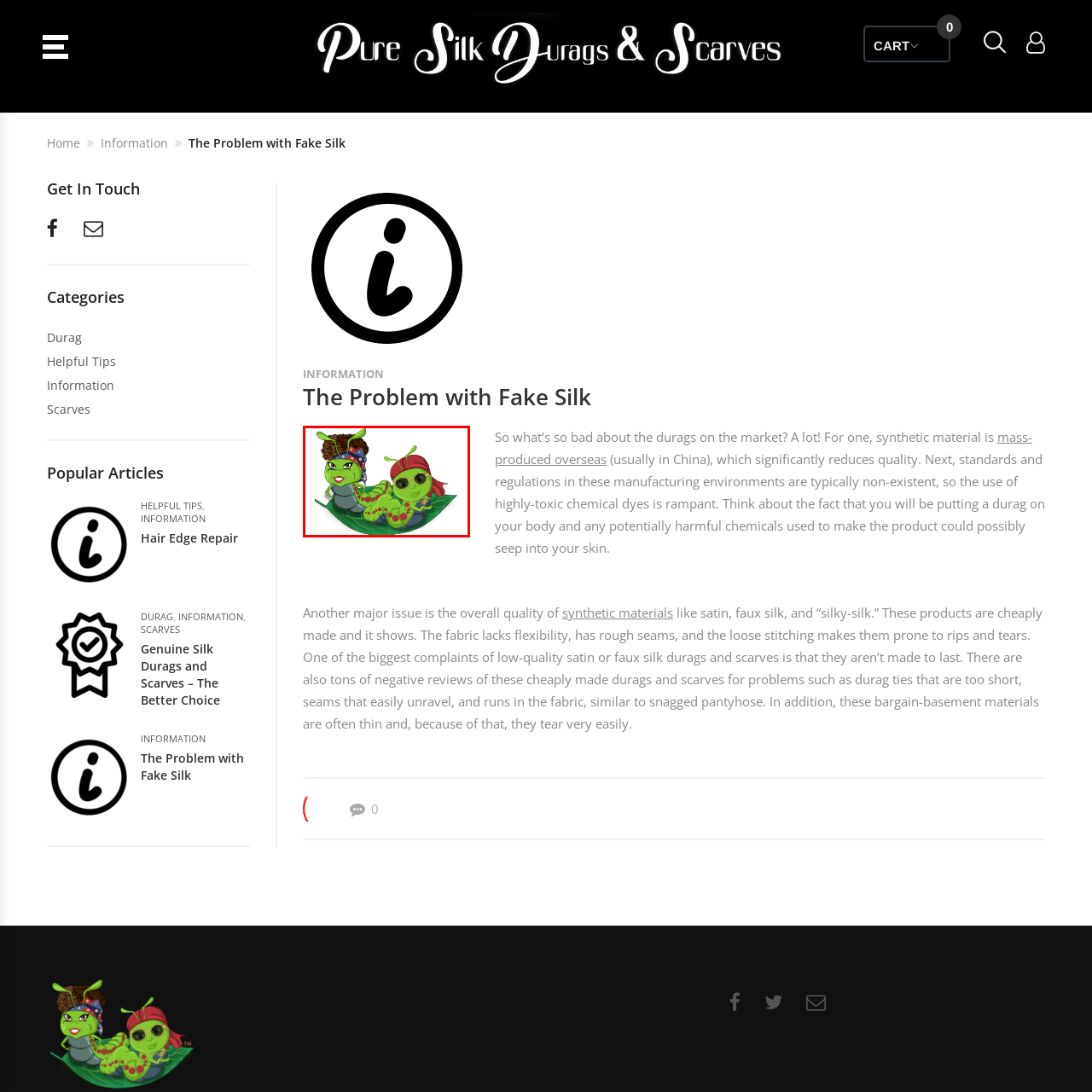Focus on the image encased in the red box and respond to the question with a single word or phrase:
What is the theme of the image?

Fun and whimsical